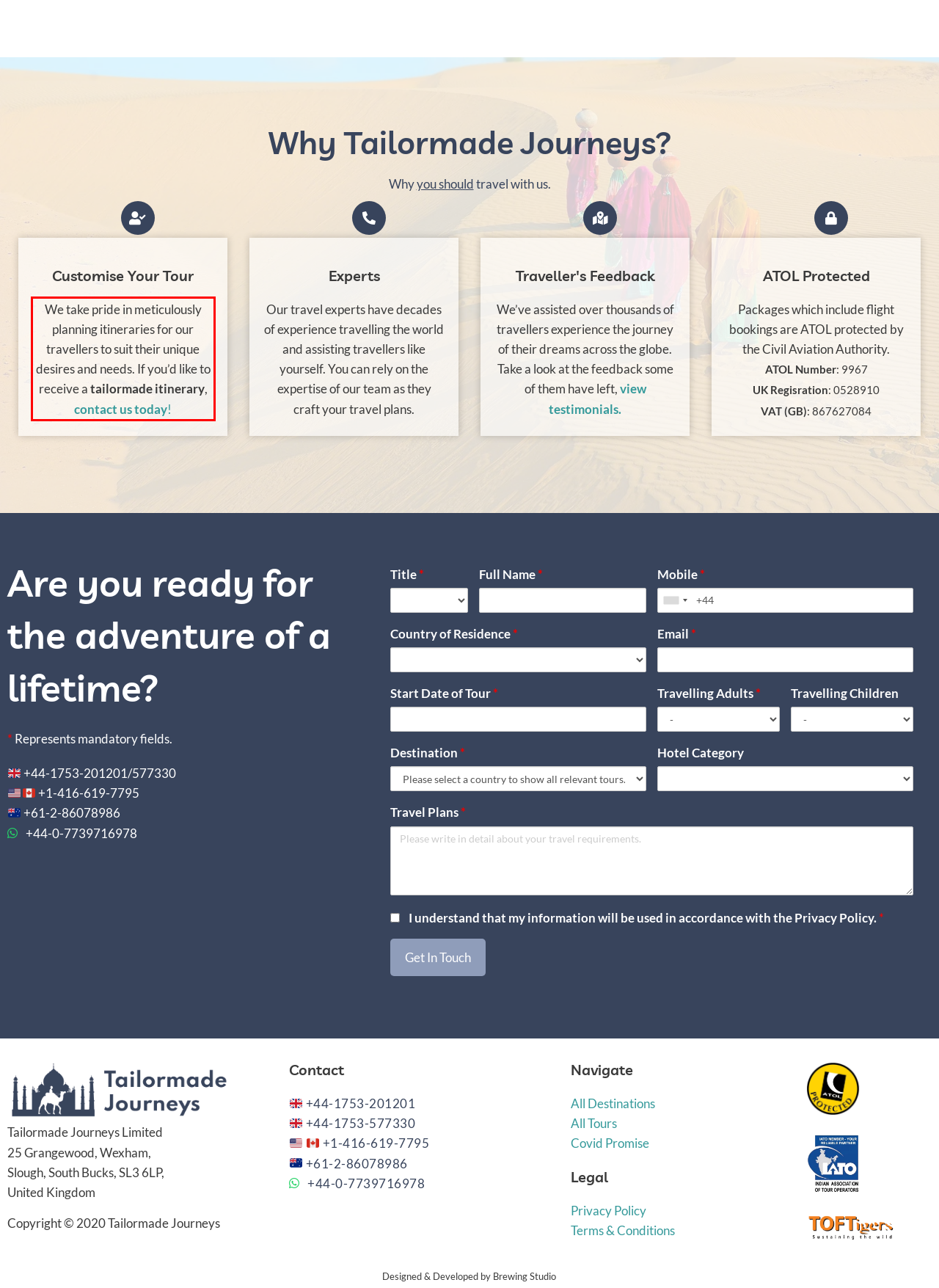You have a screenshot of a webpage where a UI element is enclosed in a red rectangle. Perform OCR to capture the text inside this red rectangle.

We take pride in meticulously planning itineraries for our travellers to suit their unique desires and needs. If you’d like to receive a tailormade itinerary, contact us today!